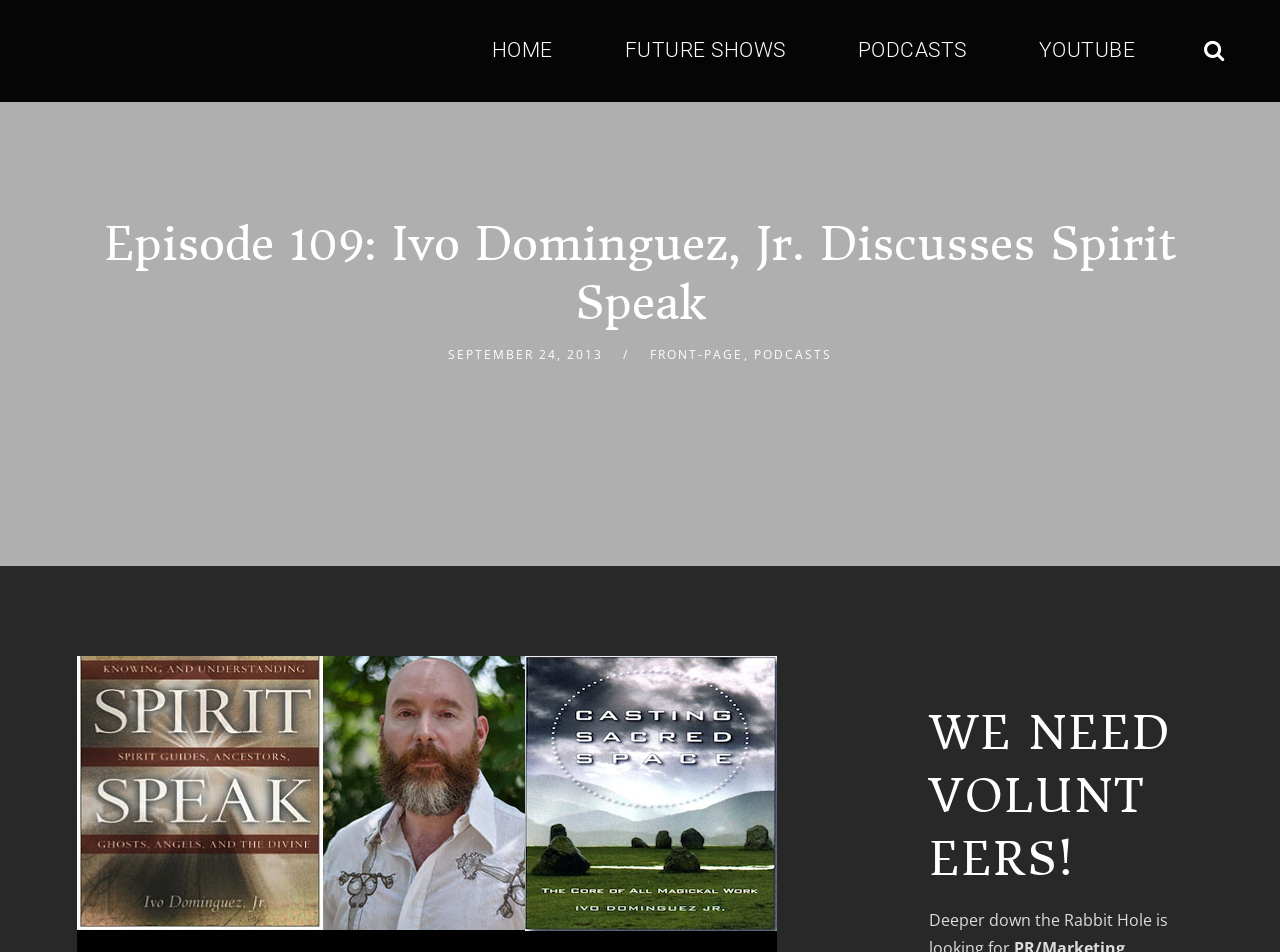Give a one-word or phrase response to the following question: What is the purpose of the webpage?

To discuss a book